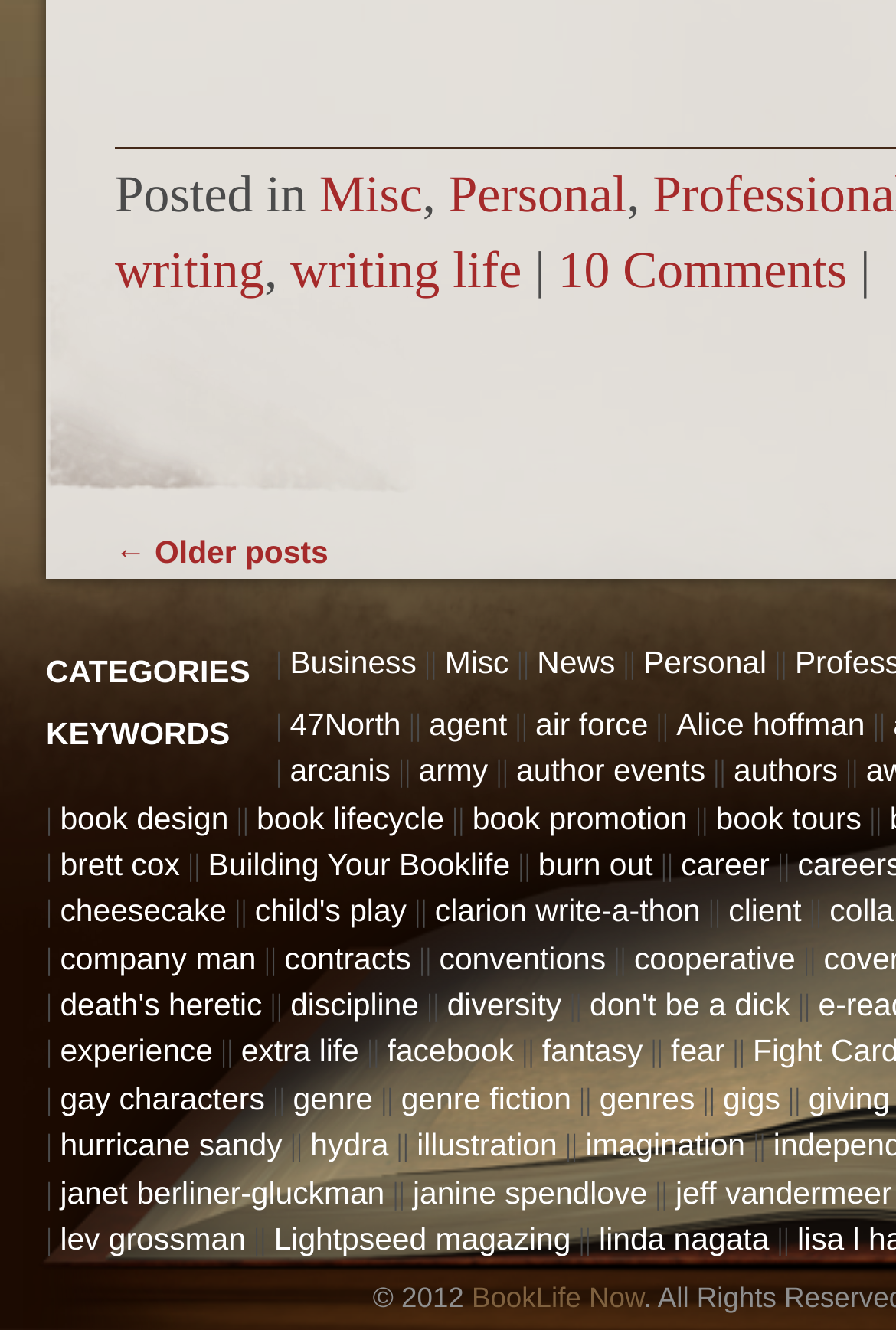Specify the bounding box coordinates (top-left x, top-left y, bottom-right x, bottom-right y) of the UI element in the screenshot that matches this description: writing life

[0.324, 0.182, 0.582, 0.225]